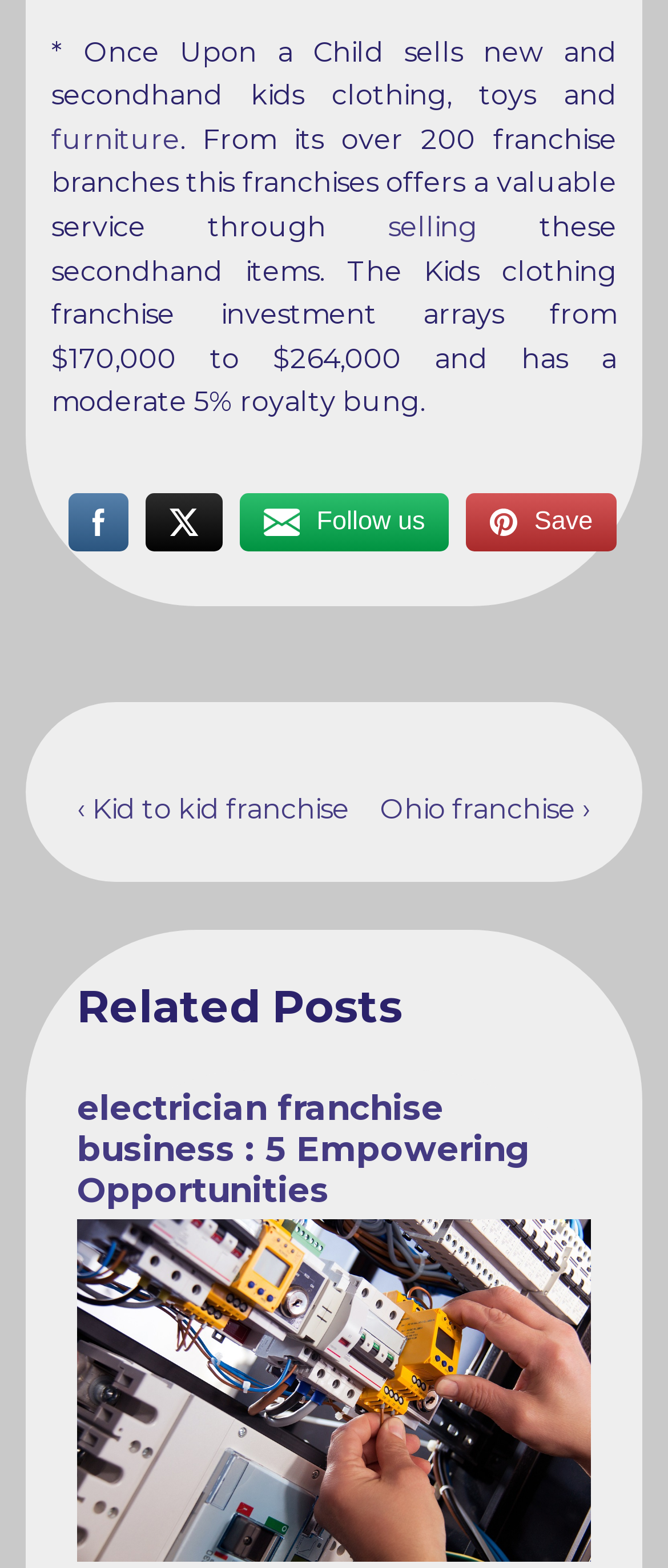Please locate the bounding box coordinates of the element that should be clicked to complete the given instruction: "Click on the 'furniture' link".

[0.077, 0.078, 0.269, 0.099]